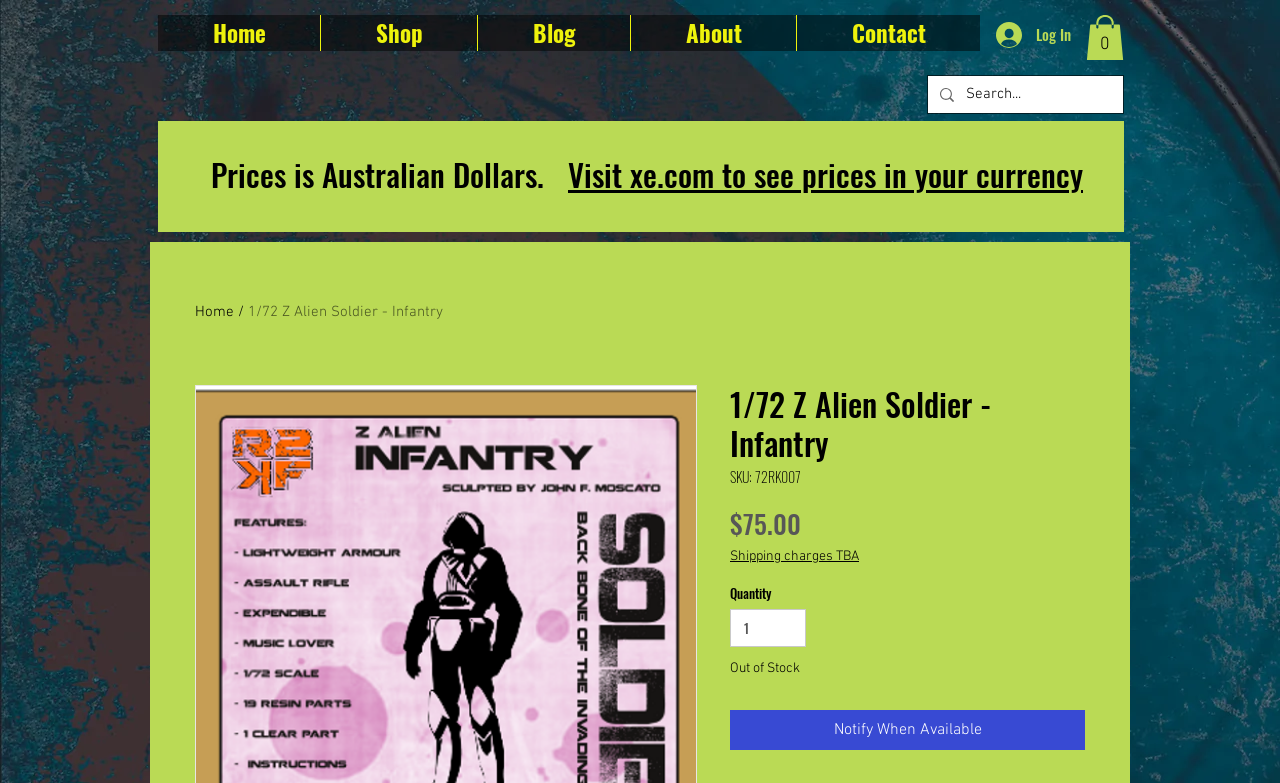What is the currency used on this website?
Using the image, elaborate on the answer with as much detail as possible.

I inferred this from the text 'Prices is Australian Dollars.  Visit xe.com to see prices in your currency' which is located at the top of the webpage, indicating that the prices on this website are in Australian Dollars.